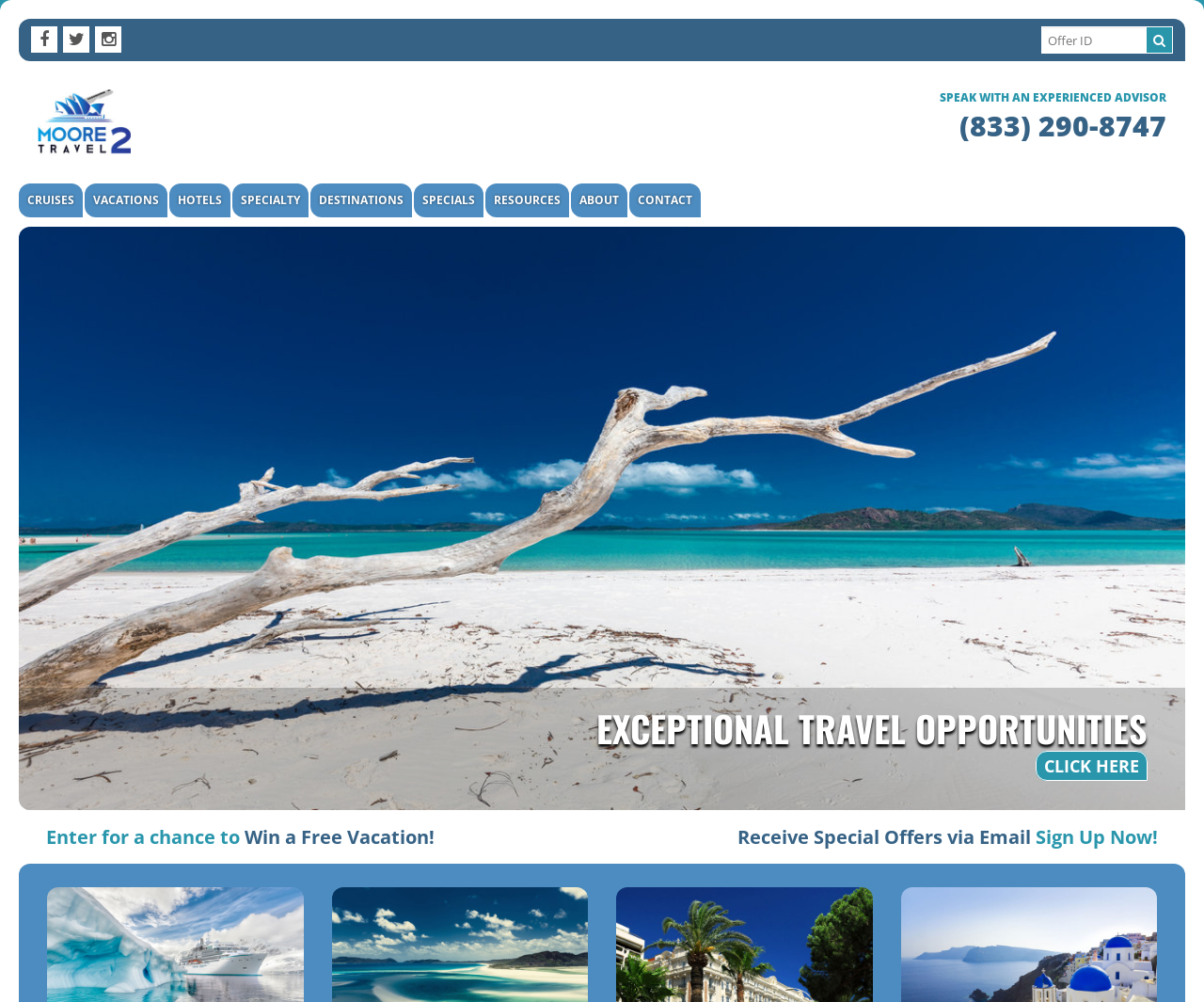Please identify the bounding box coordinates of the area that needs to be clicked to fulfill the following instruction: "Enter an Offer ID."

[0.865, 0.026, 0.974, 0.054]